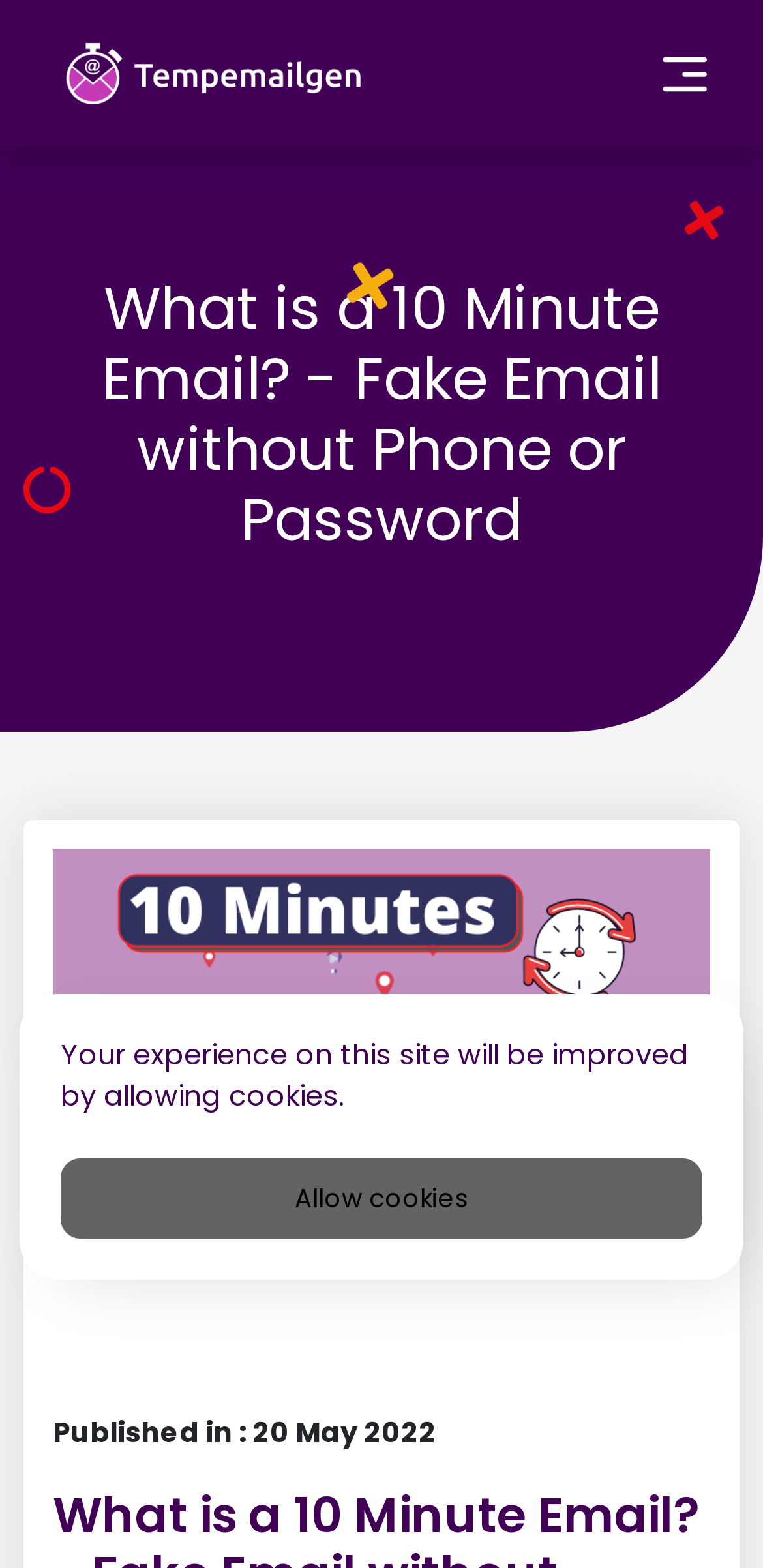Determine the bounding box coordinates of the UI element described by: "Allow cookies".

[0.079, 0.739, 0.921, 0.79]